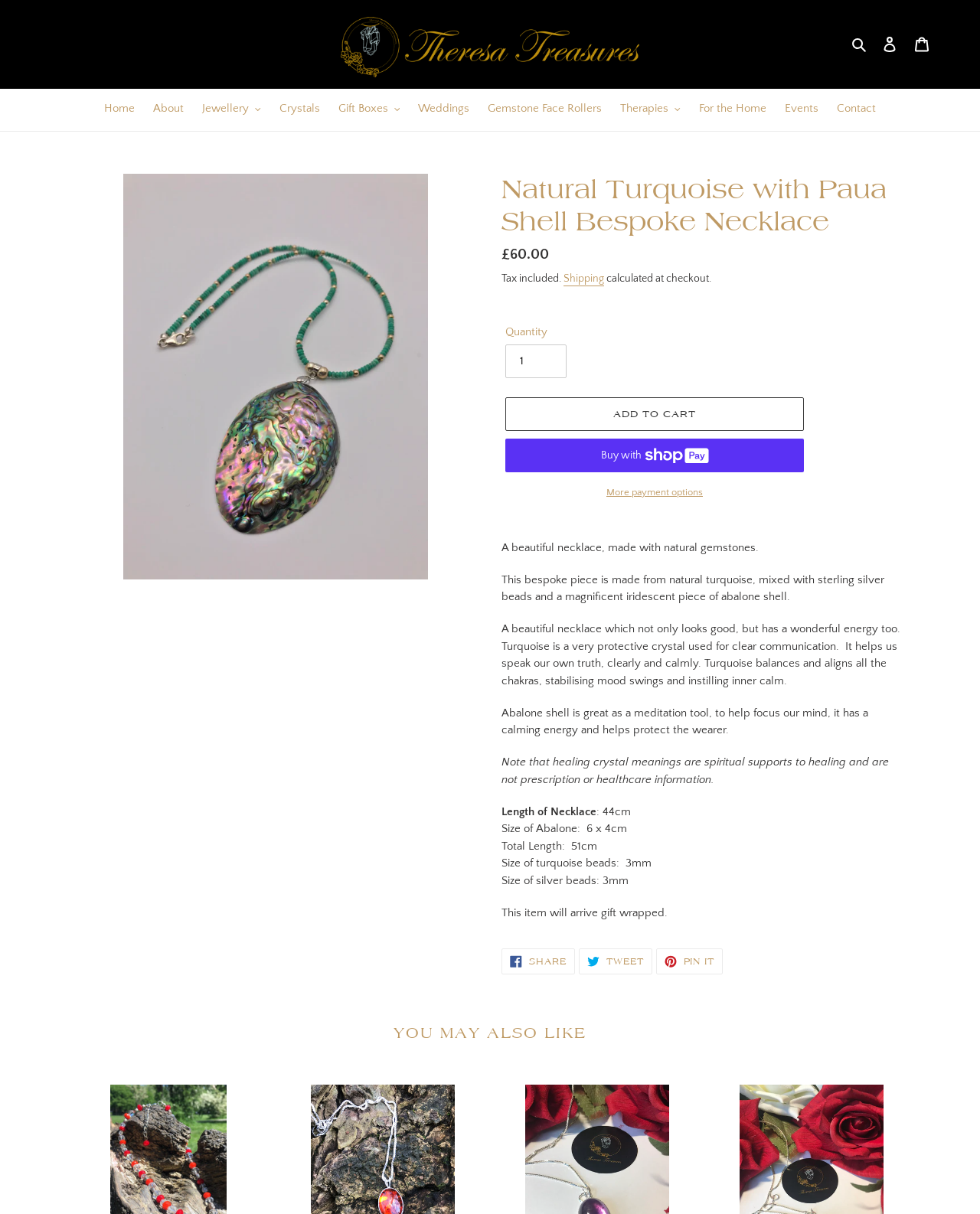Determine the bounding box coordinates of the UI element described by: "Log in".

[0.891, 0.023, 0.924, 0.05]